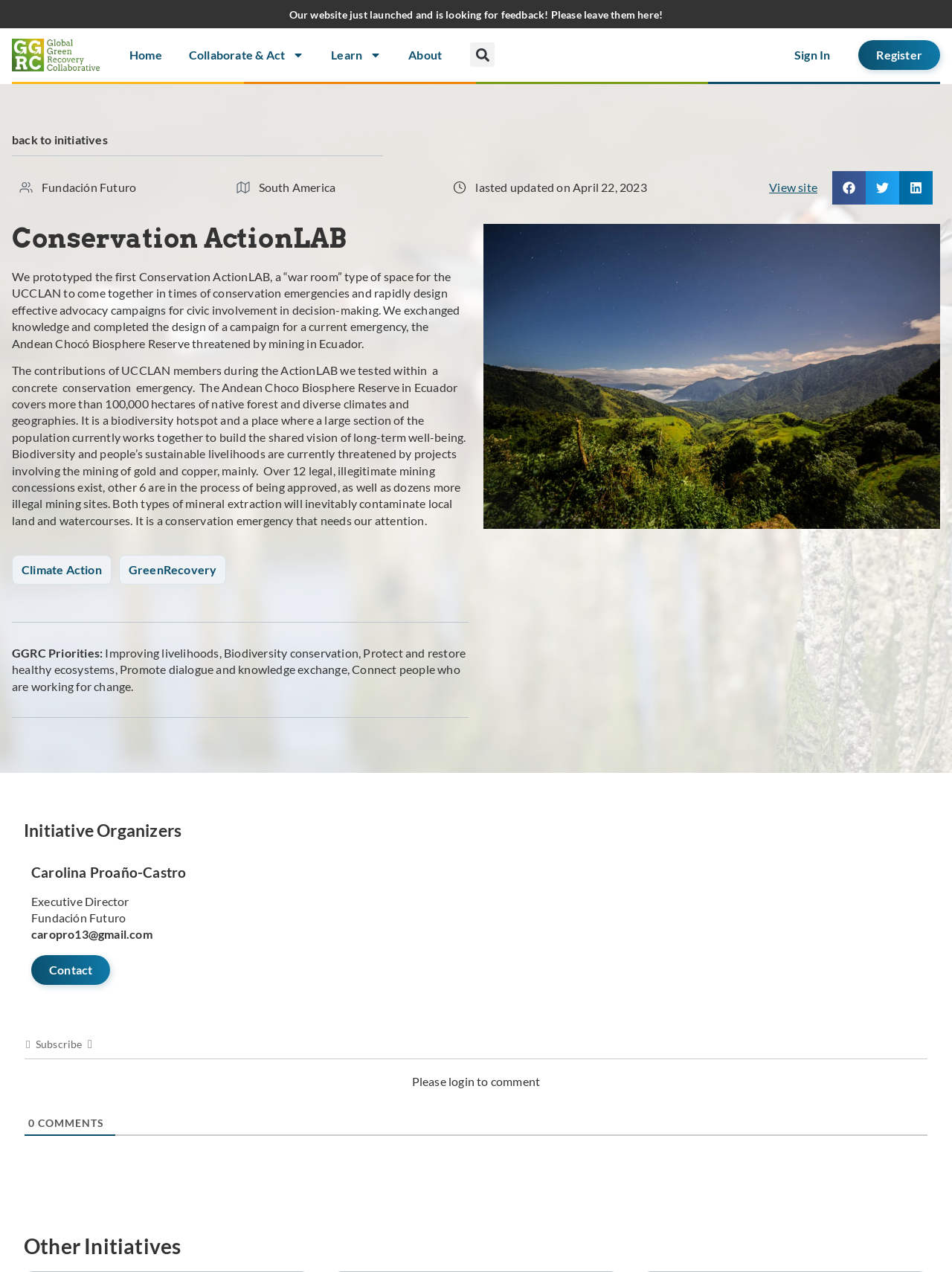What is the name of the reserve threatened by mining in Ecuador?
Based on the image, provide a one-word or brief-phrase response.

Andean Chocó Biosphere Reserve